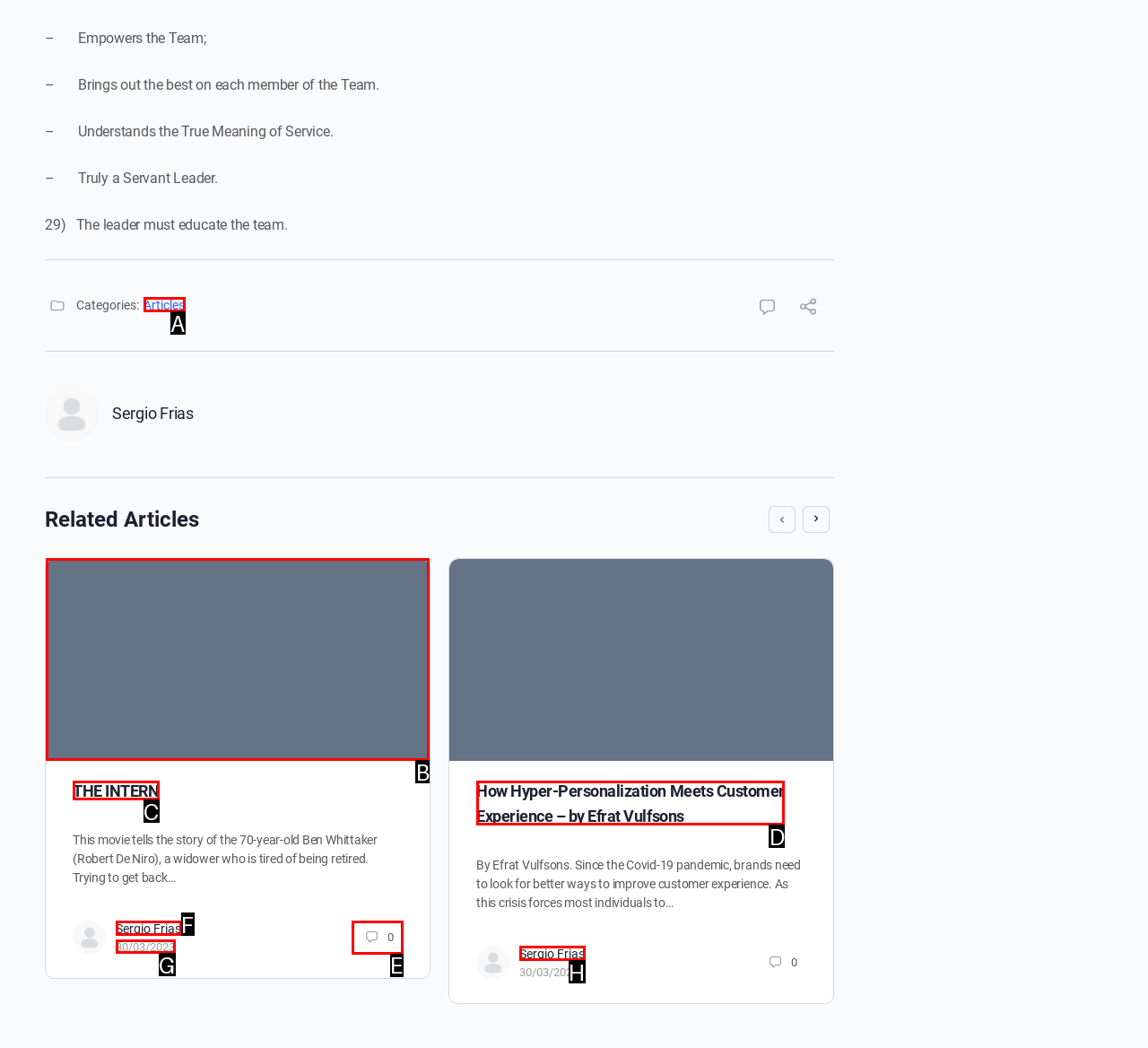Choose the letter of the option you need to click to Call 631-983-2463. Answer with the letter only.

None